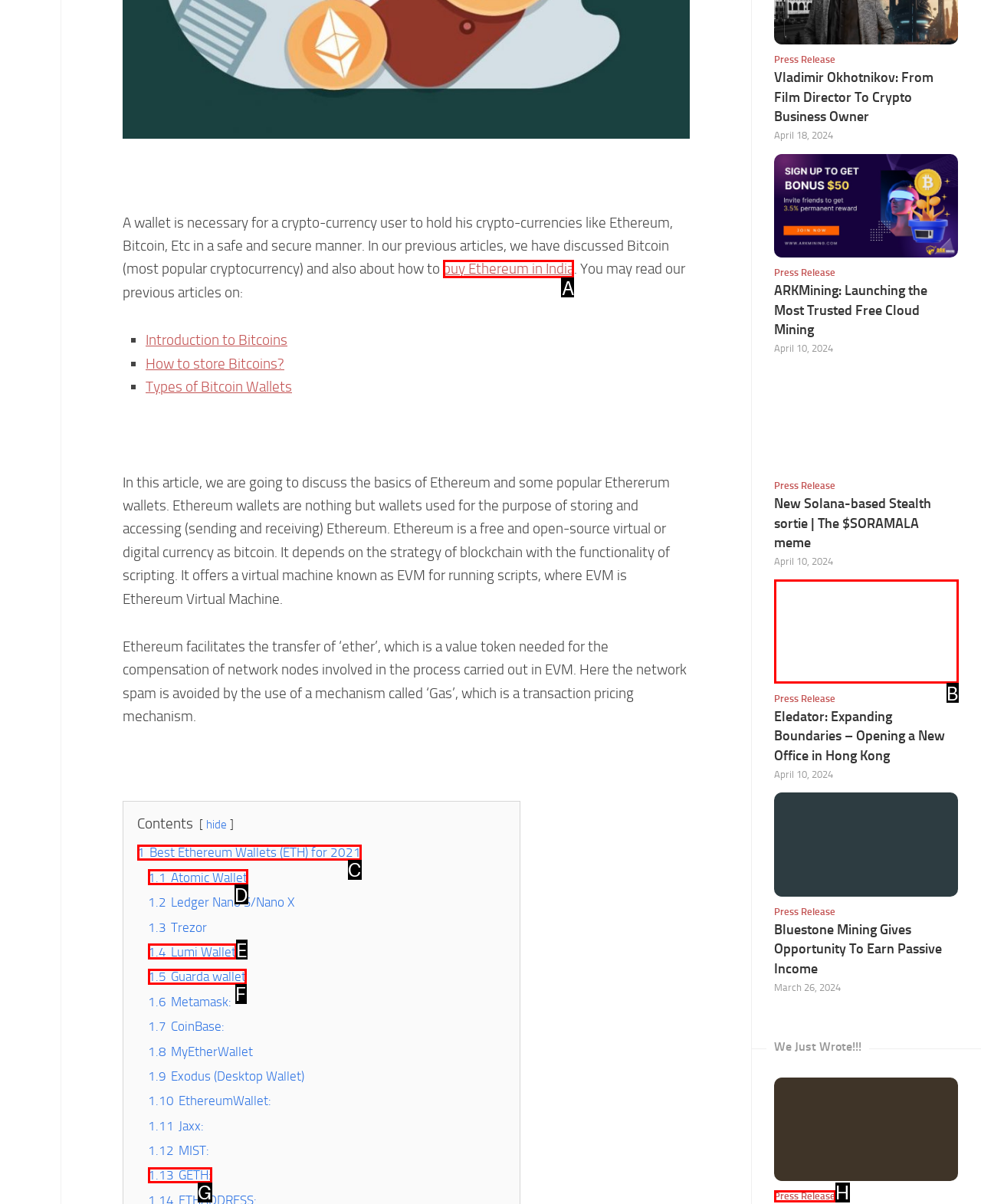Given the instruction: click on 'buy Ethereum in India', which HTML element should you click on?
Answer with the letter that corresponds to the correct option from the choices available.

A